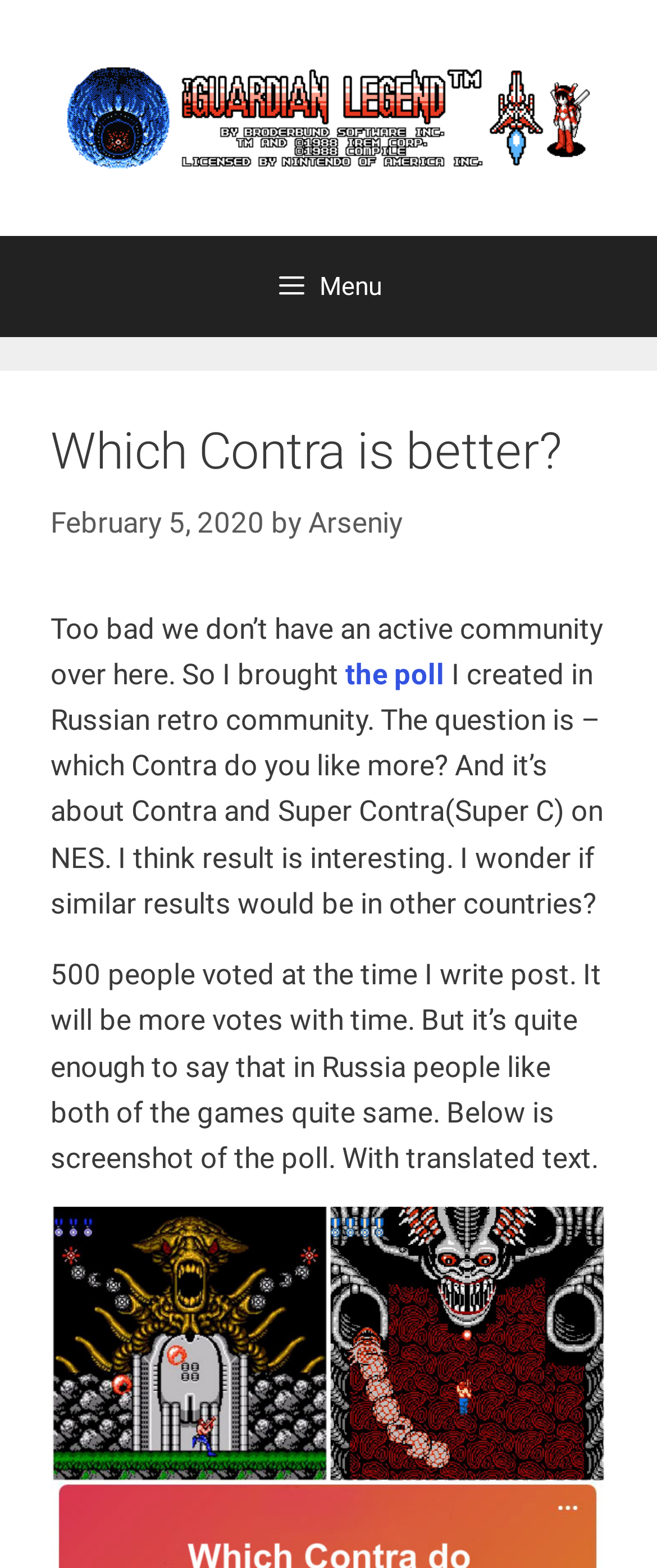Could you identify the text that serves as the heading for this webpage?

Which Contra is better?